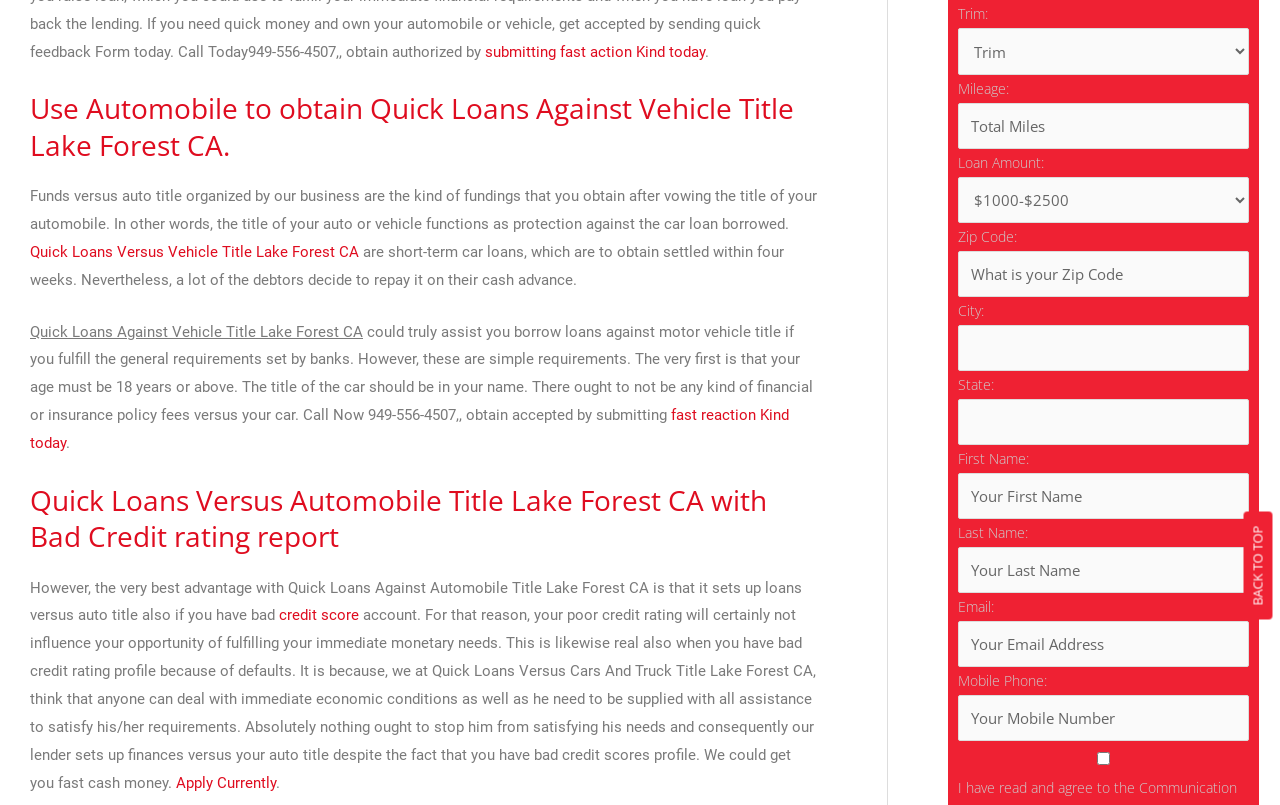From the given element description: "name="custom State"", find the bounding box for the UI element. Provide the coordinates as four float numbers between 0 and 1, in the order [left, top, right, bottom].

[0.748, 0.496, 0.976, 0.553]